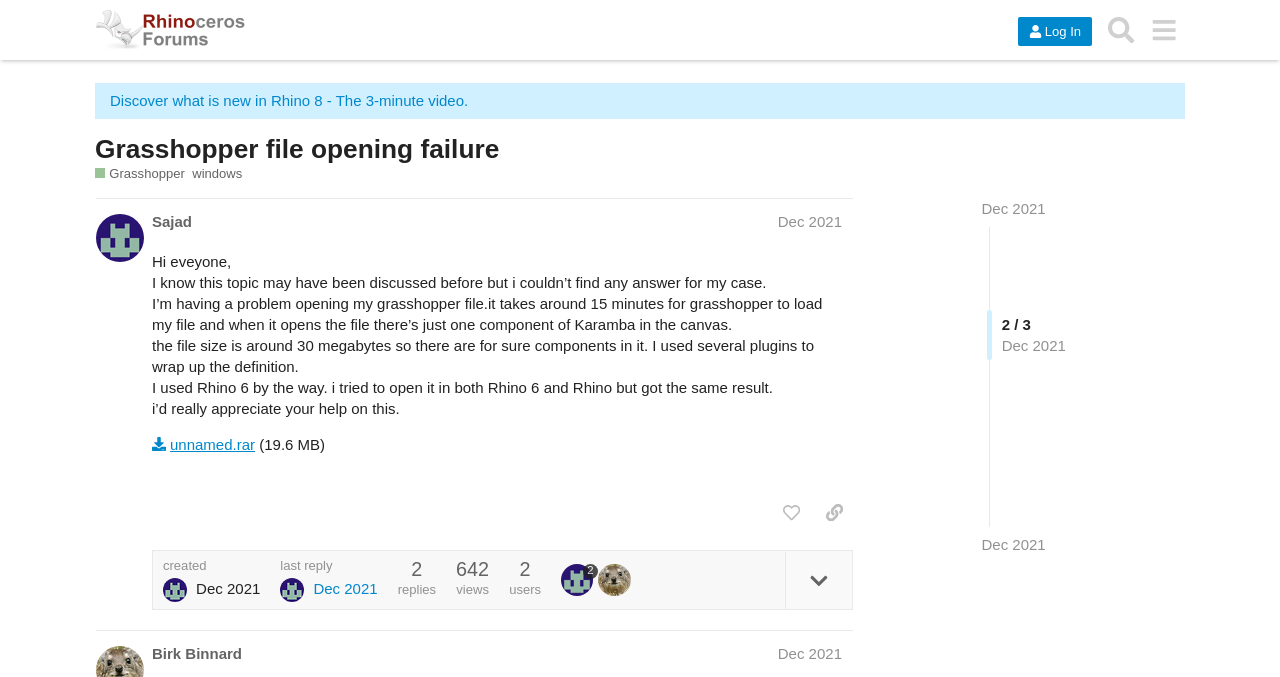What is the name of the user who replied to the post?
Based on the visual, give a brief answer using one word or a short phrase.

Birk Binnard